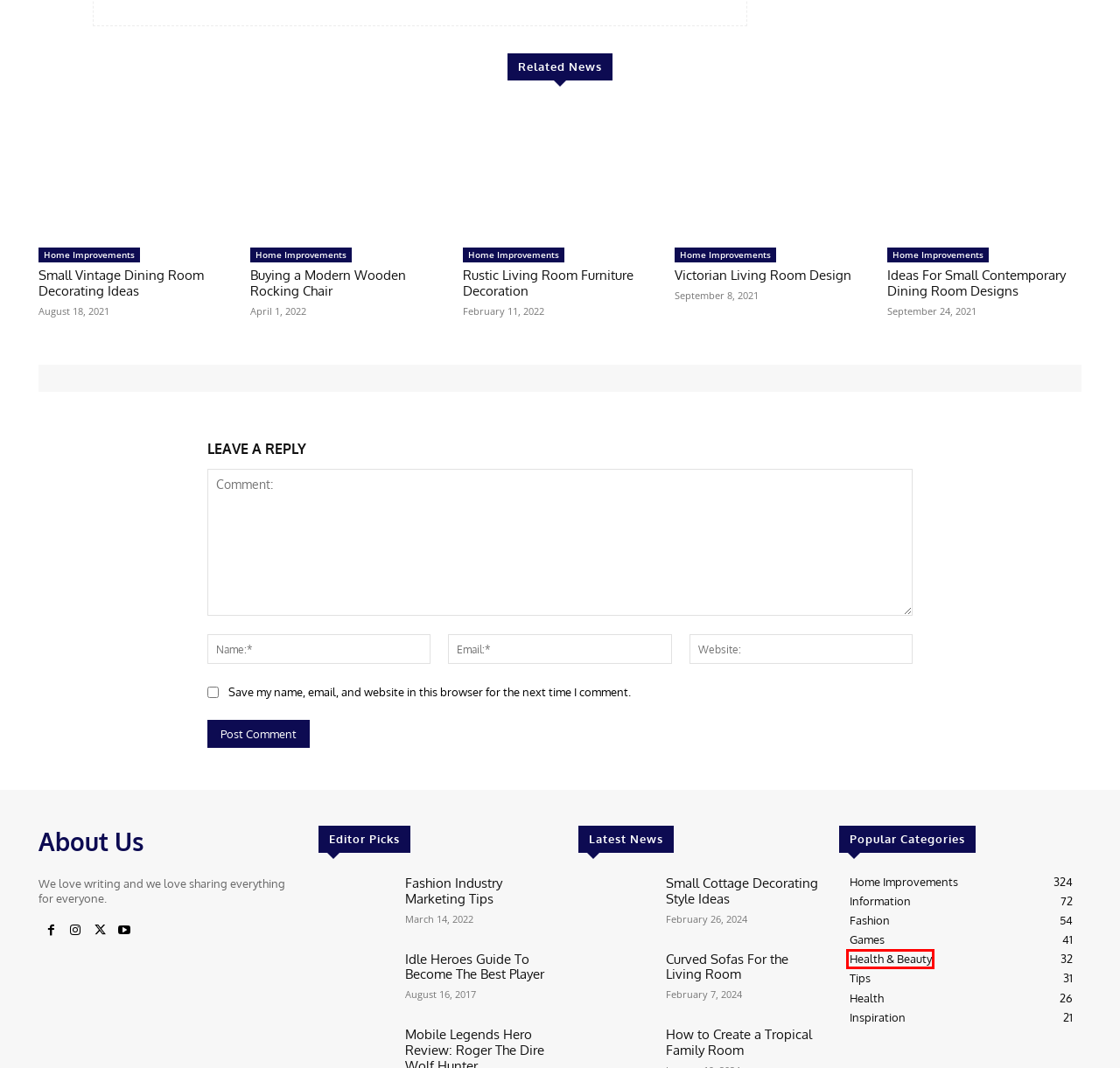You have a screenshot showing a webpage with a red bounding box highlighting an element. Choose the webpage description that best fits the new webpage after clicking the highlighted element. The descriptions are:
A. Health - Okikiko
B. Mobile Legends Hero Review: Roger The Dire Wolf Hunter - Okikiko
C. Health & Beauty - Okikiko
D. Ideas For Small Contemporary Dining Room Designs - Okikiko
E. Victorian Living Room Design - Okikiko
F. Idle Heroes Guide To Become The Best Player - Okikiko
G. Rustic Living Room Furniture Decoration - Okikiko
H. Buying a Modern Wooden Rocking Chair - Okikiko

C